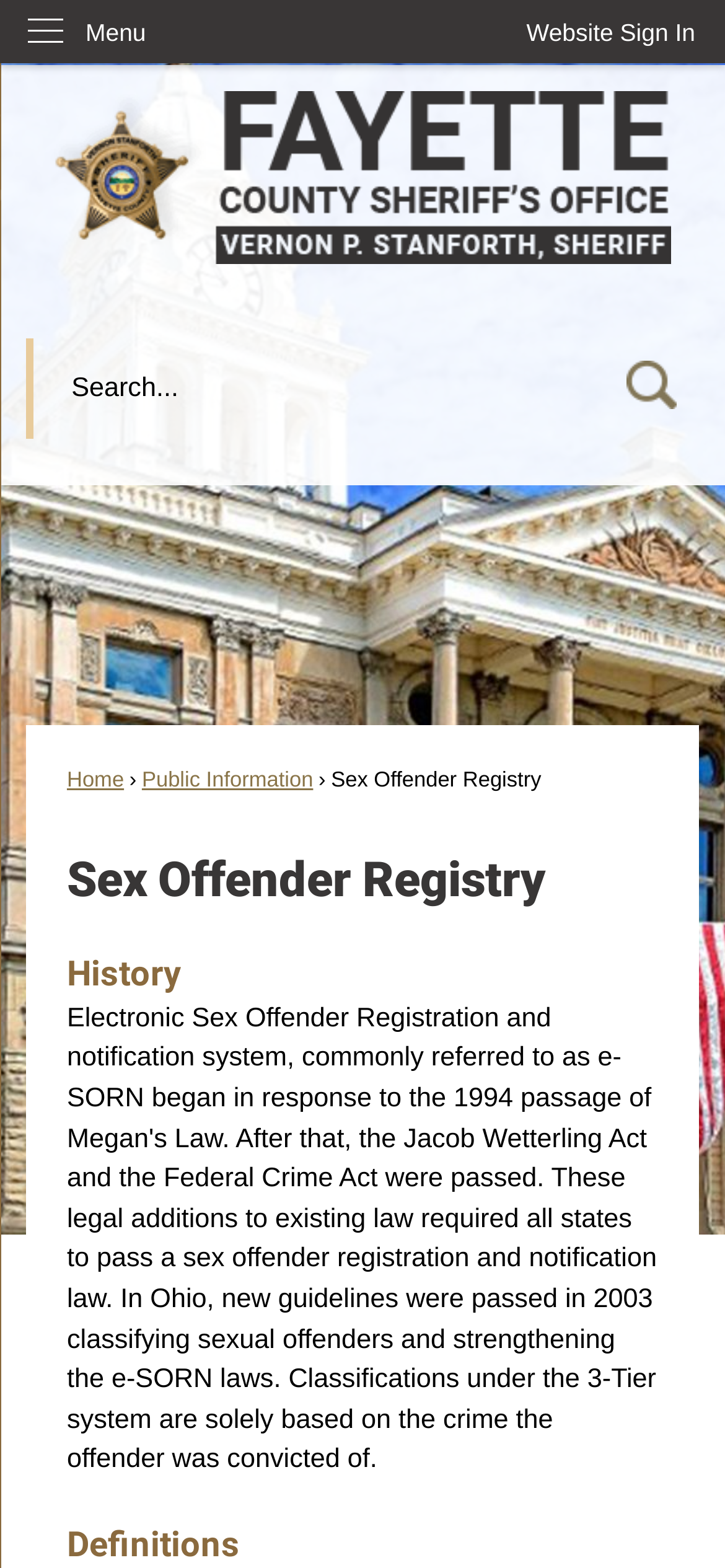Is there a login feature on the website?
Please give a detailed and elaborate explanation in response to the question.

The presence of a 'Website Sign In' button in the top-right corner of the webpage suggests that users can log in to access restricted content or personalized features on the website.